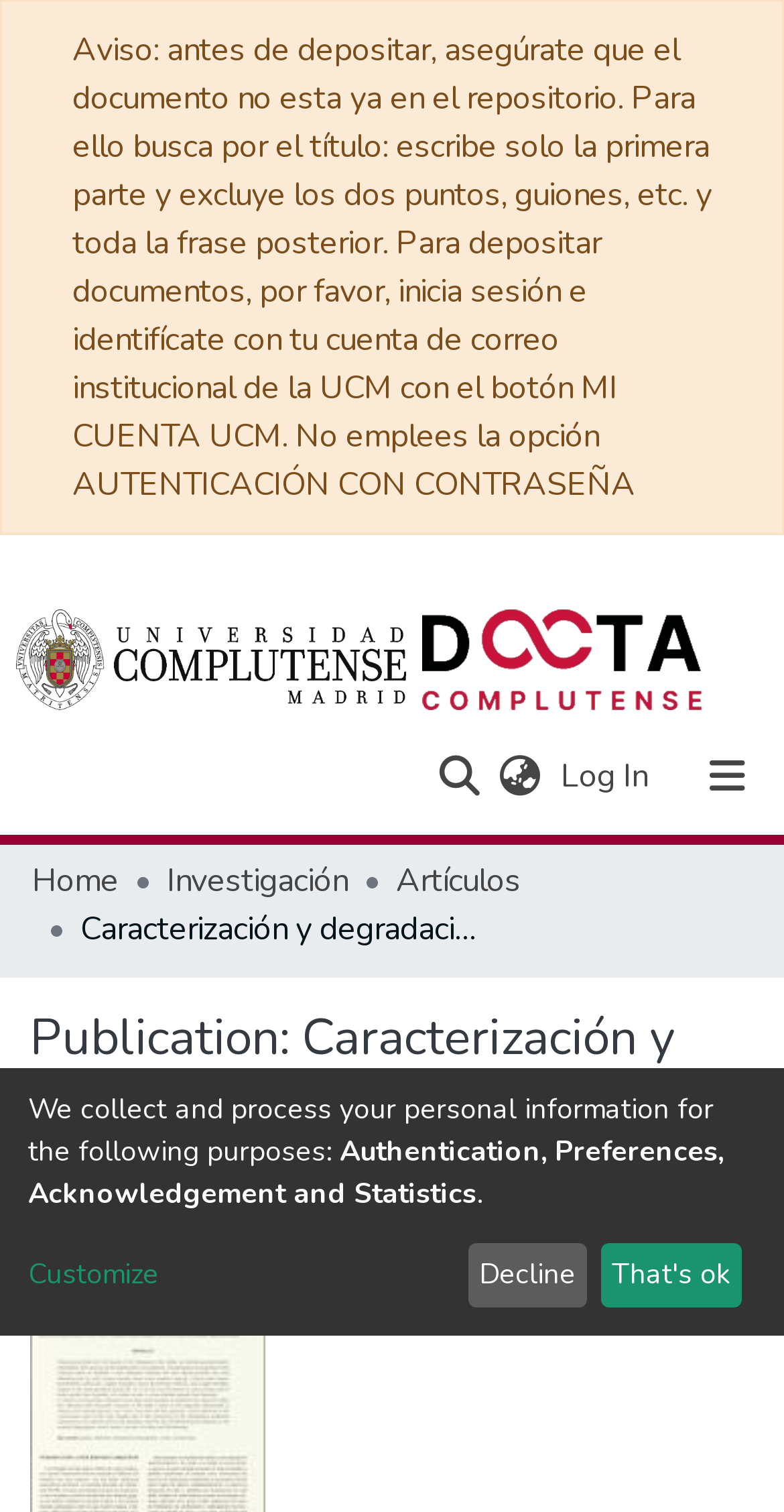Determine the bounding box coordinates for the element that should be clicked to follow this instruction: "View the publication details". The coordinates should be given as four float numbers between 0 and 1, in the format [left, top, right, bottom].

[0.038, 0.668, 0.962, 0.826]